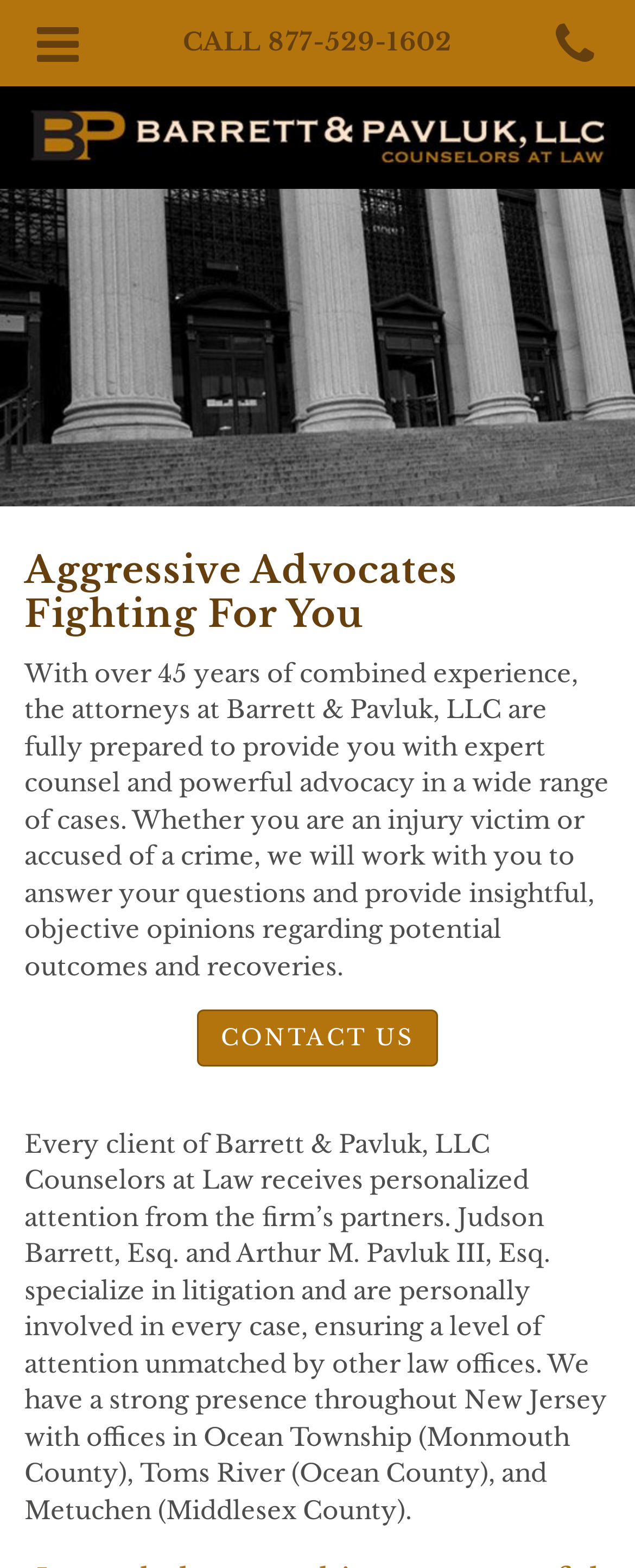Give a detailed explanation of the elements present on the webpage.

The webpage is about Barrett & Pavluk, a law firm that provides expert counsel and powerful advocacy in various cases. At the top left of the page, there is a call-to-action element with the text "CALL" and a phone number "877-529-1602" next to it. On the top right, there is a social media icon. Below the call-to-action element, the law firm's name "Barrett & Pavluk LLC" is displayed prominently, accompanied by an image of the firm's logo.

The main content of the page is divided into three sections. The first section has a heading "Aggressive Advocates Fighting For You" and a paragraph of text that describes the law firm's expertise and services. The text explains that the attorneys at Barrett & Pavluk have over 45 years of combined experience and can provide expert counsel and powerful advocacy in a wide range of cases.

Below this section, there is a "CONTACT US" link. The third section has another paragraph of text that describes the personalized attention that clients can expect from the law firm's partners, Judson Barrett and Arthur M. Pavluk III. The text also mentions the law firm's offices in New Jersey. Overall, the webpage is focused on presenting the law firm's services and expertise to potential clients.